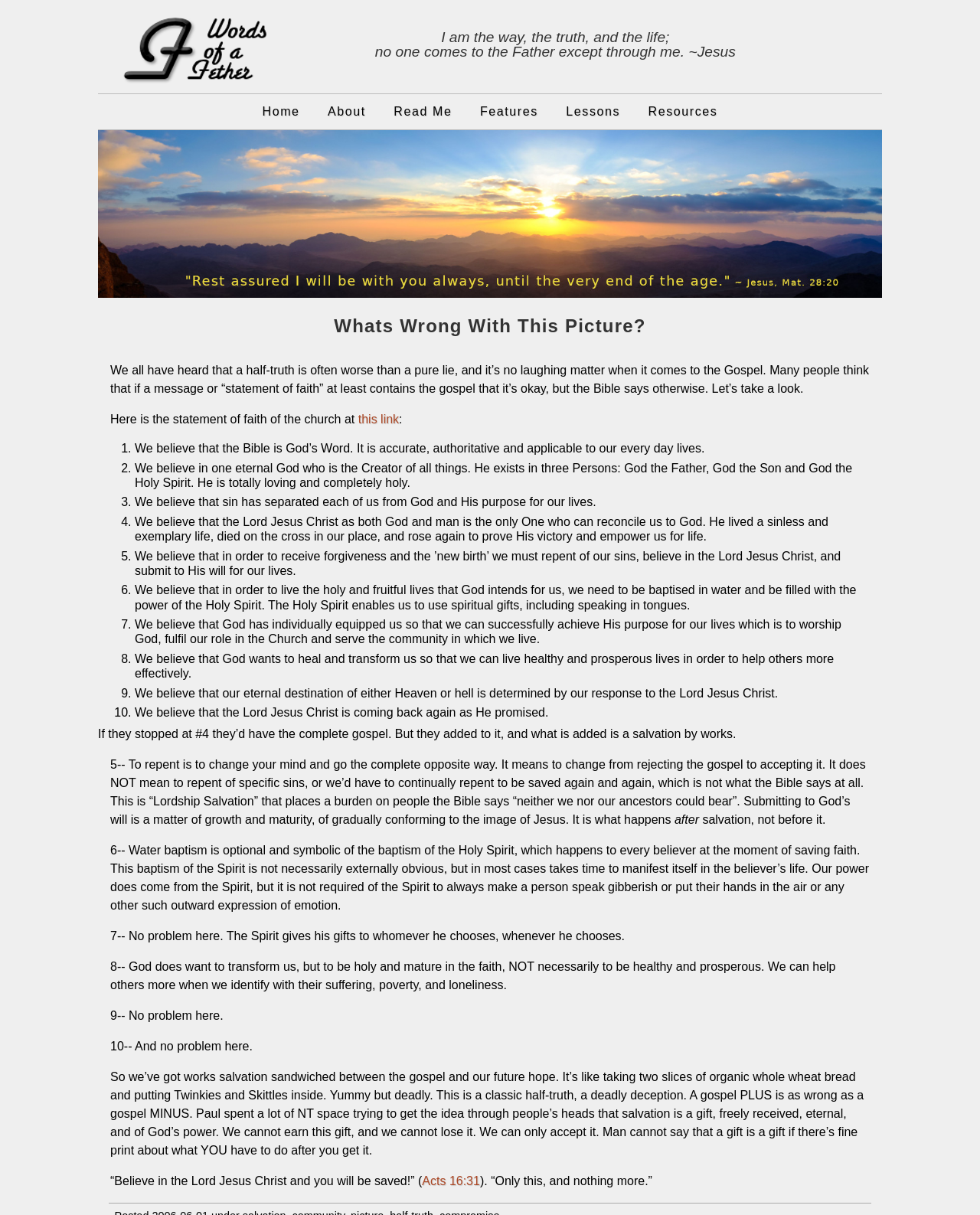How many list markers are there in the statement of faith?
Please elaborate on the answer to the question with detailed information.

I counted the number of list markers in the statement of faith section, which are numbered from 1 to 10. There are 10 list markers in total.